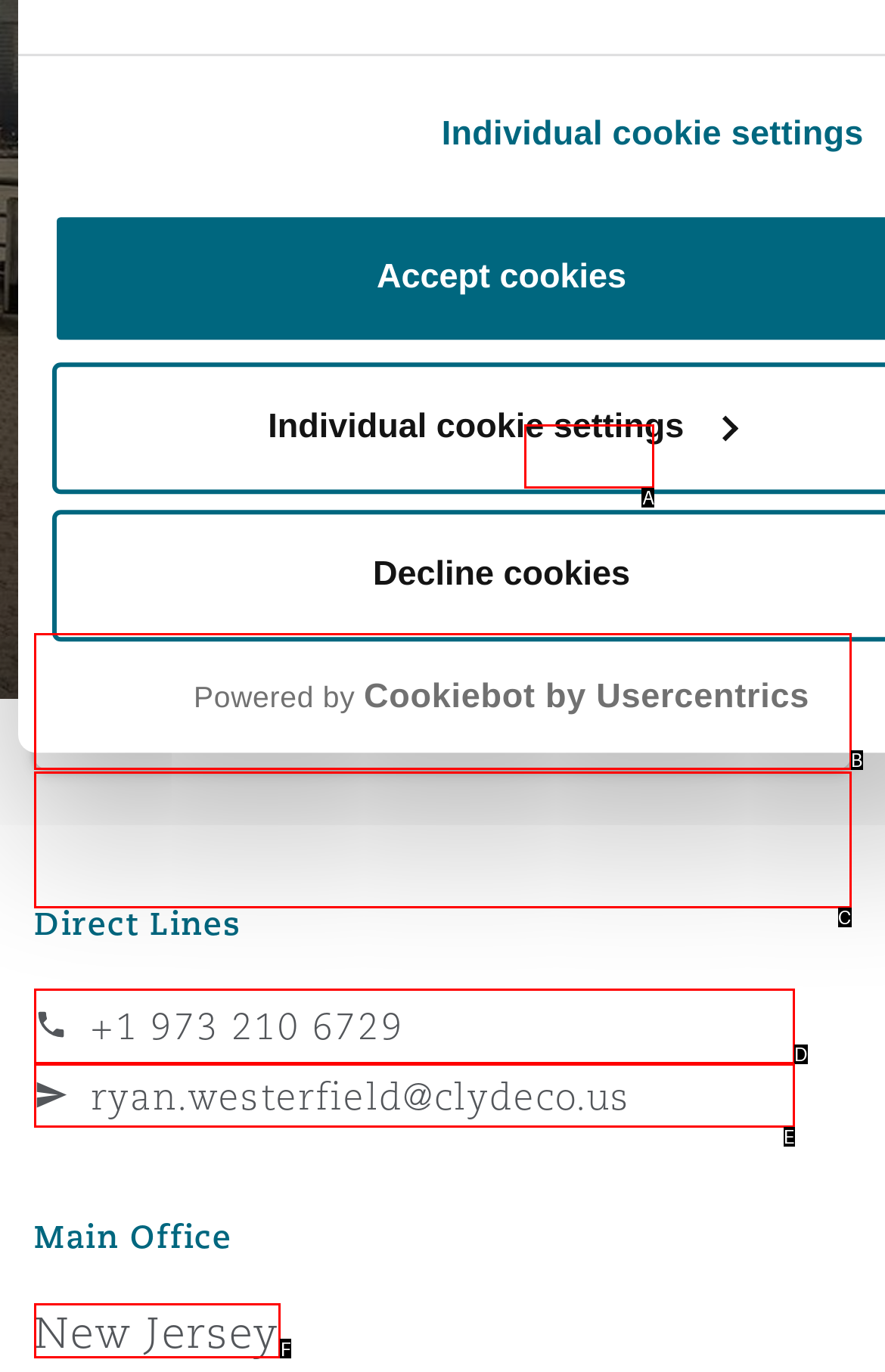Given the element description: +1 973 210 6729, choose the HTML element that aligns with it. Indicate your choice with the corresponding letter.

D